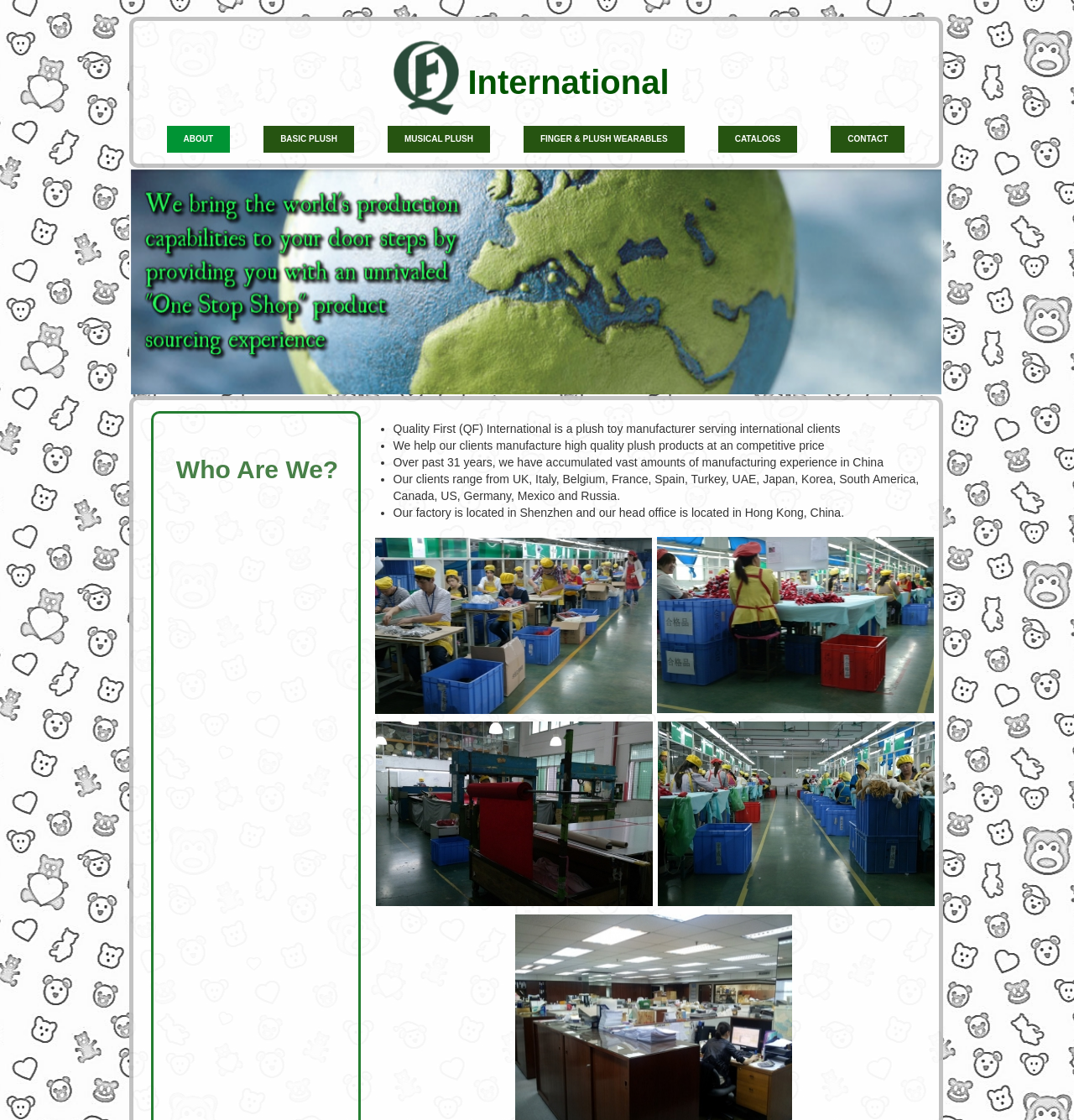What is the purpose of Quality First International?
Please provide a single word or phrase answer based on the image.

to help clients manufacture high-quality plush products